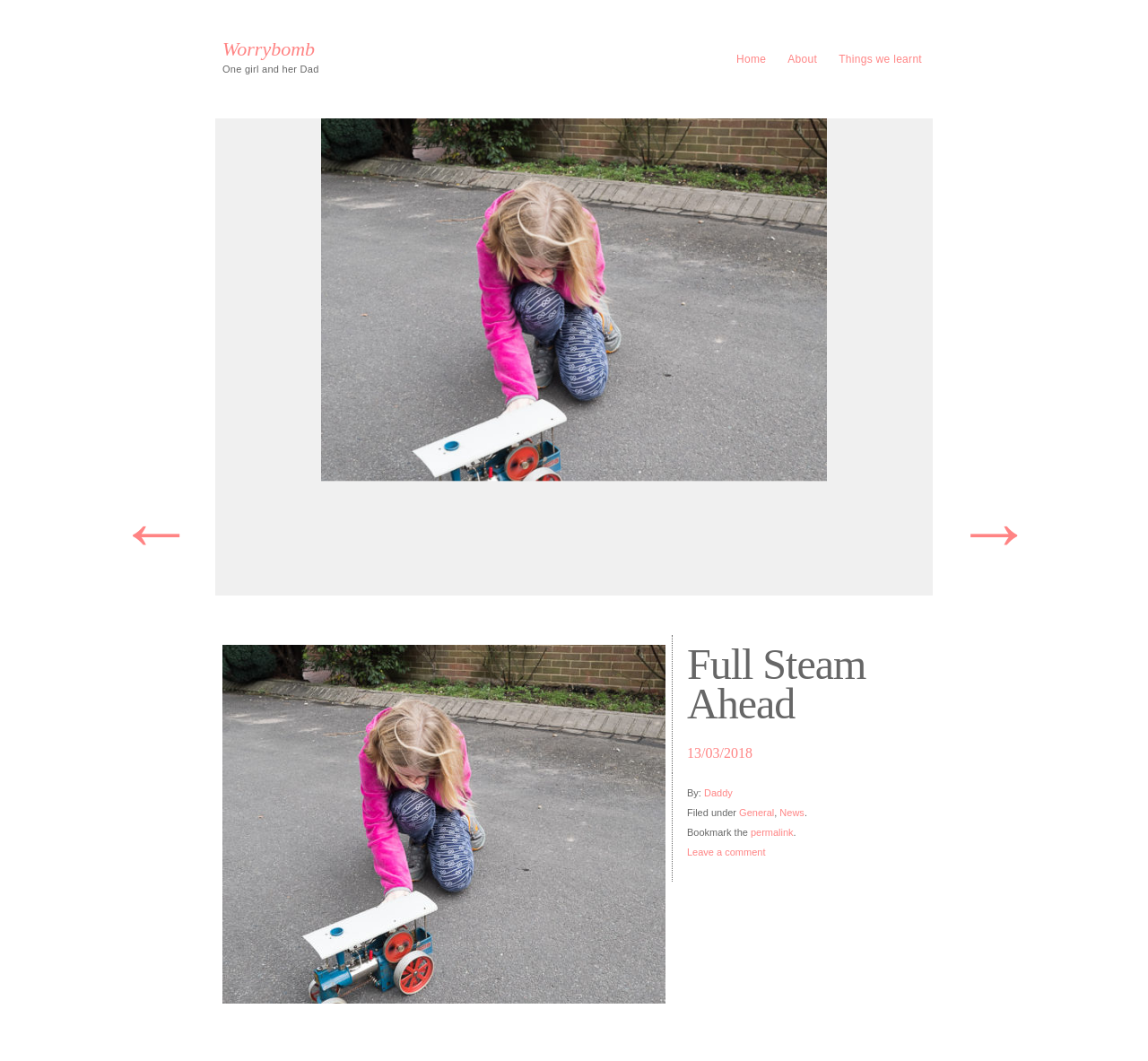Identify the bounding box coordinates for the region of the element that should be clicked to carry out the instruction: "read full article". The bounding box coordinates should be four float numbers between 0 and 1, i.e., [left, top, right, bottom].

[0.188, 0.112, 0.812, 0.561]